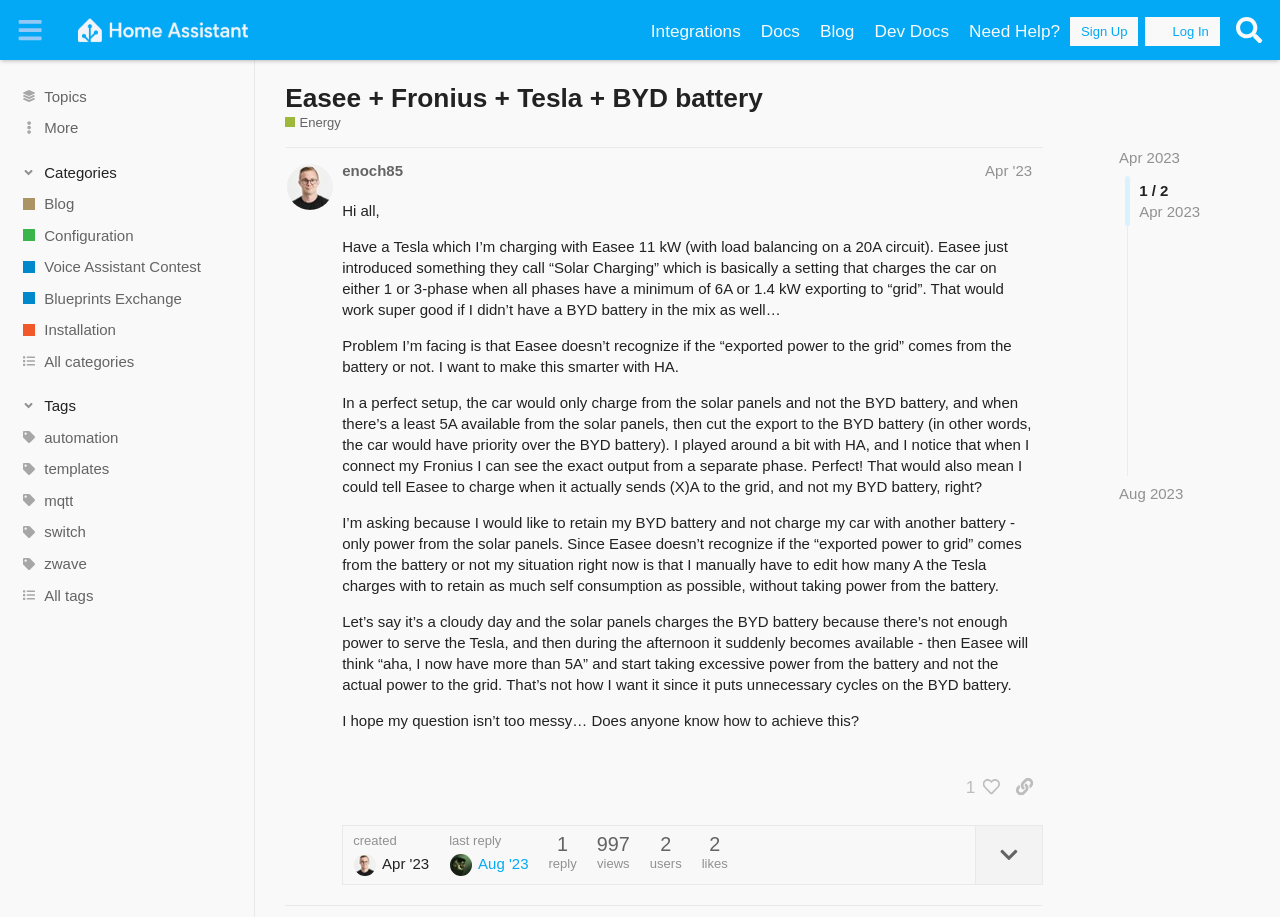Find the bounding box coordinates of the clickable element required to execute the following instruction: "Expand the 'Categories' section". Provide the coordinates as four float numbers between 0 and 1, i.e., [left, top, right, bottom].

[0.015, 0.177, 0.184, 0.199]